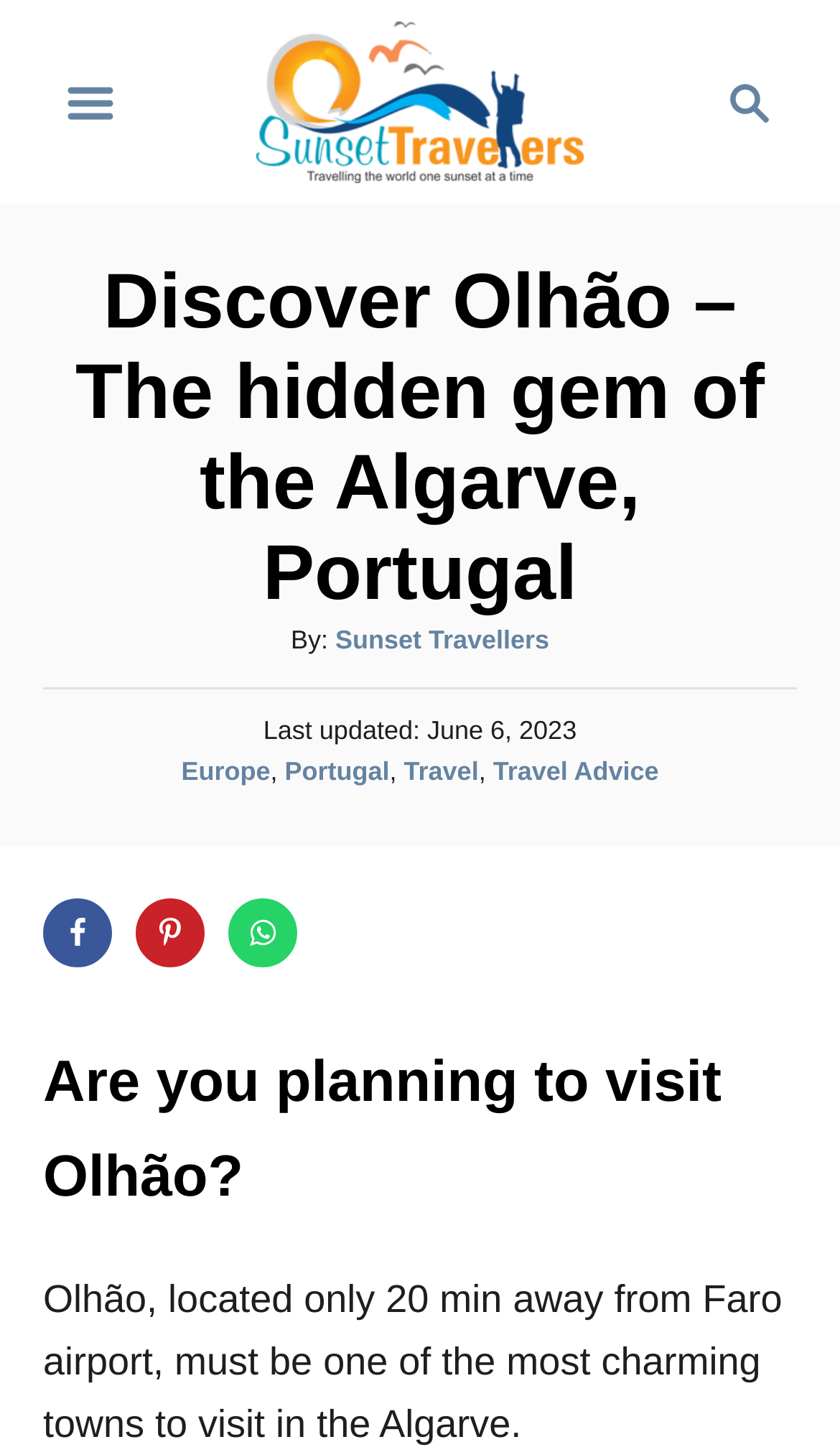What is the name of the blog?
Answer the question with as much detail as you can, using the image as a reference.

The name of the blog can be found in the top section of the webpage, where it says 'Sunset Travellers • Couple Travel Blog'.